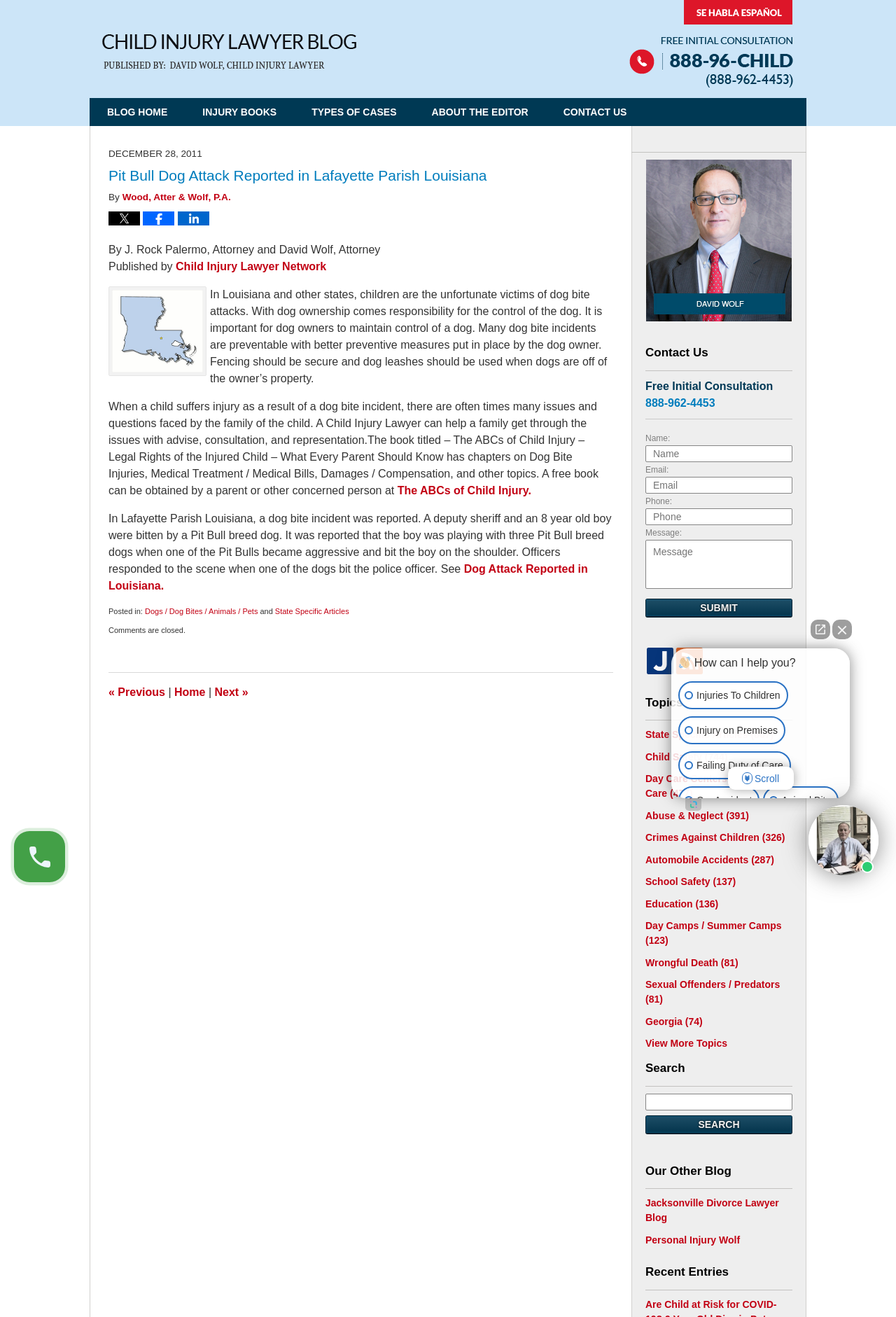Who are the authors of the article?
Answer the question with a detailed explanation, including all necessary information.

The authors of the article are mentioned in the text 'By J. Rock Palermo, Attorney and David Wolf, Attorney' which is located below the heading of the article.